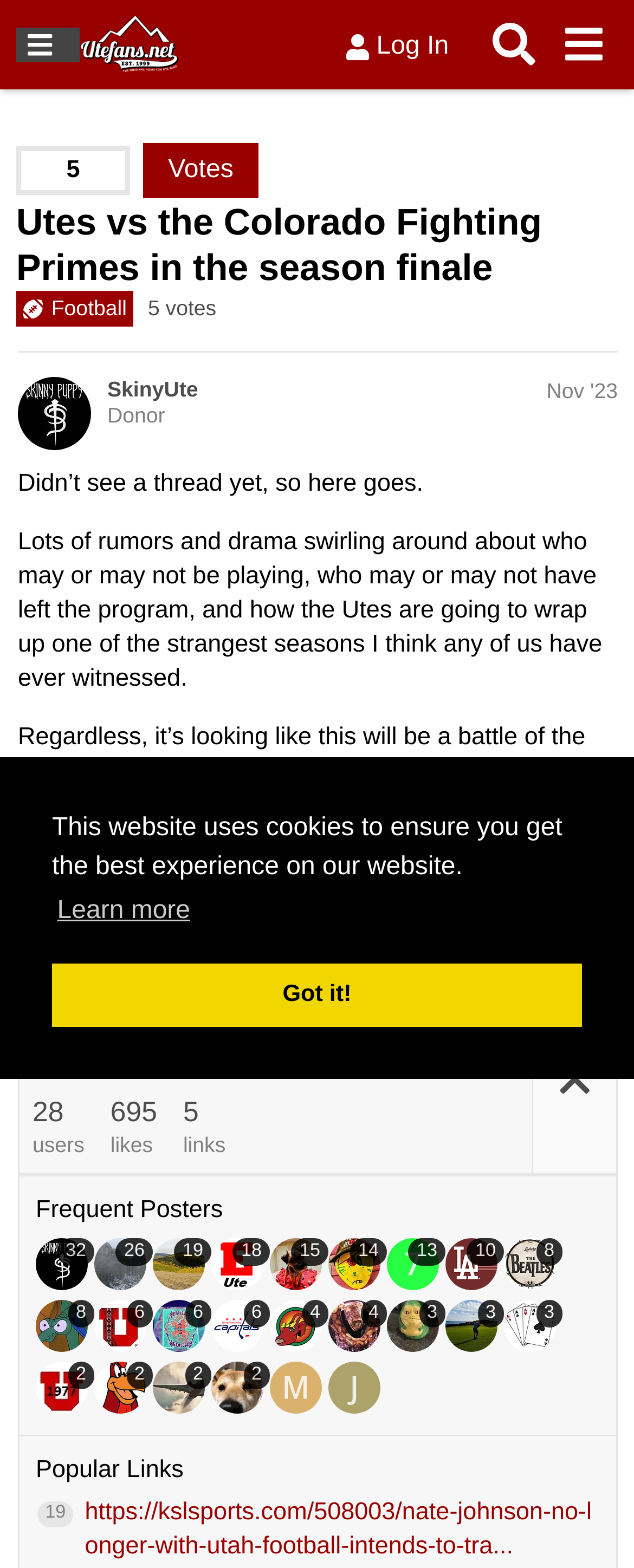Locate the primary headline on the webpage and provide its text.

Utes vs the Colorado Fighting Primes in the season finale